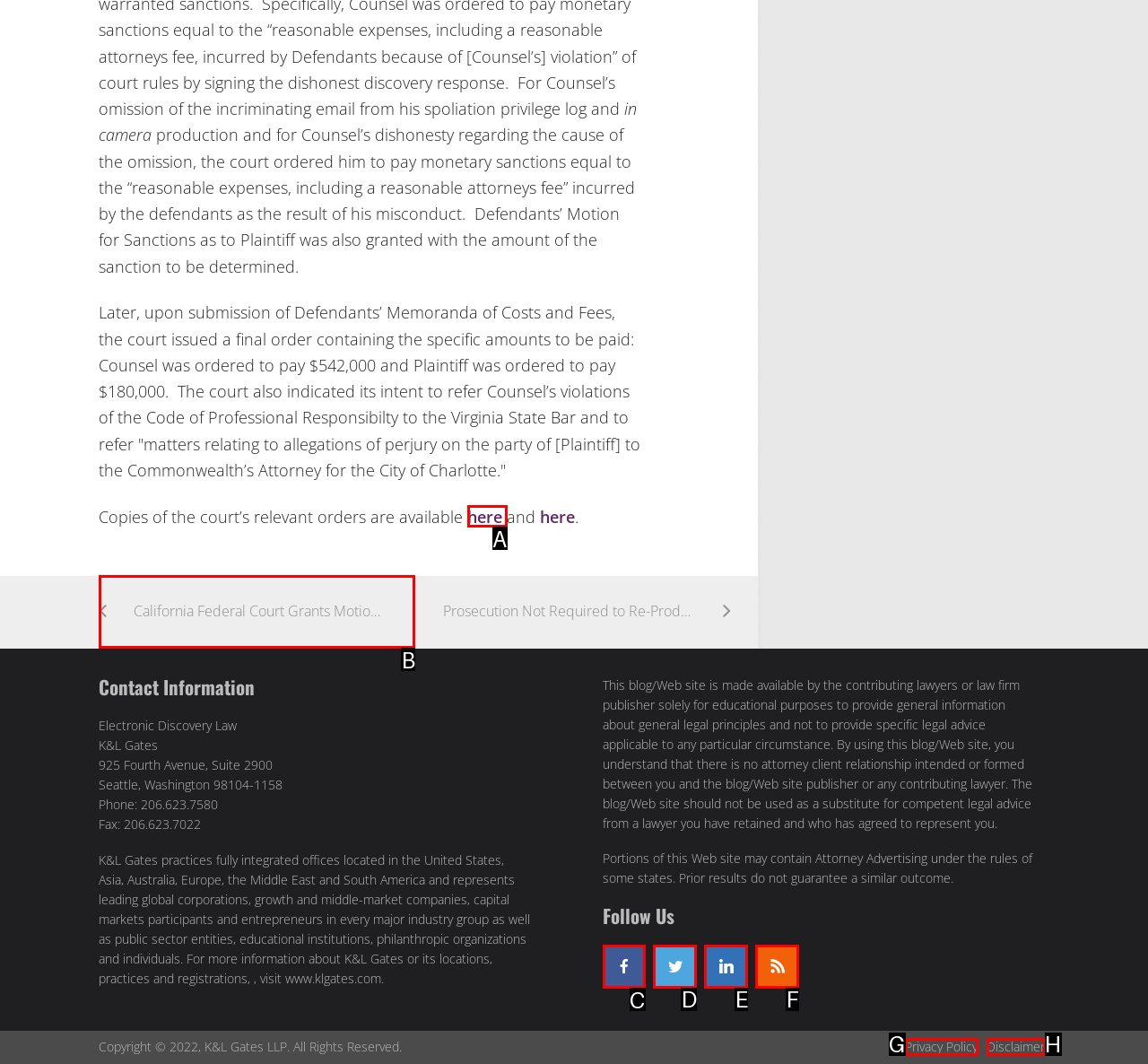Identify the correct lettered option to click in order to perform this task: Follow on Facebook. Respond with the letter.

C